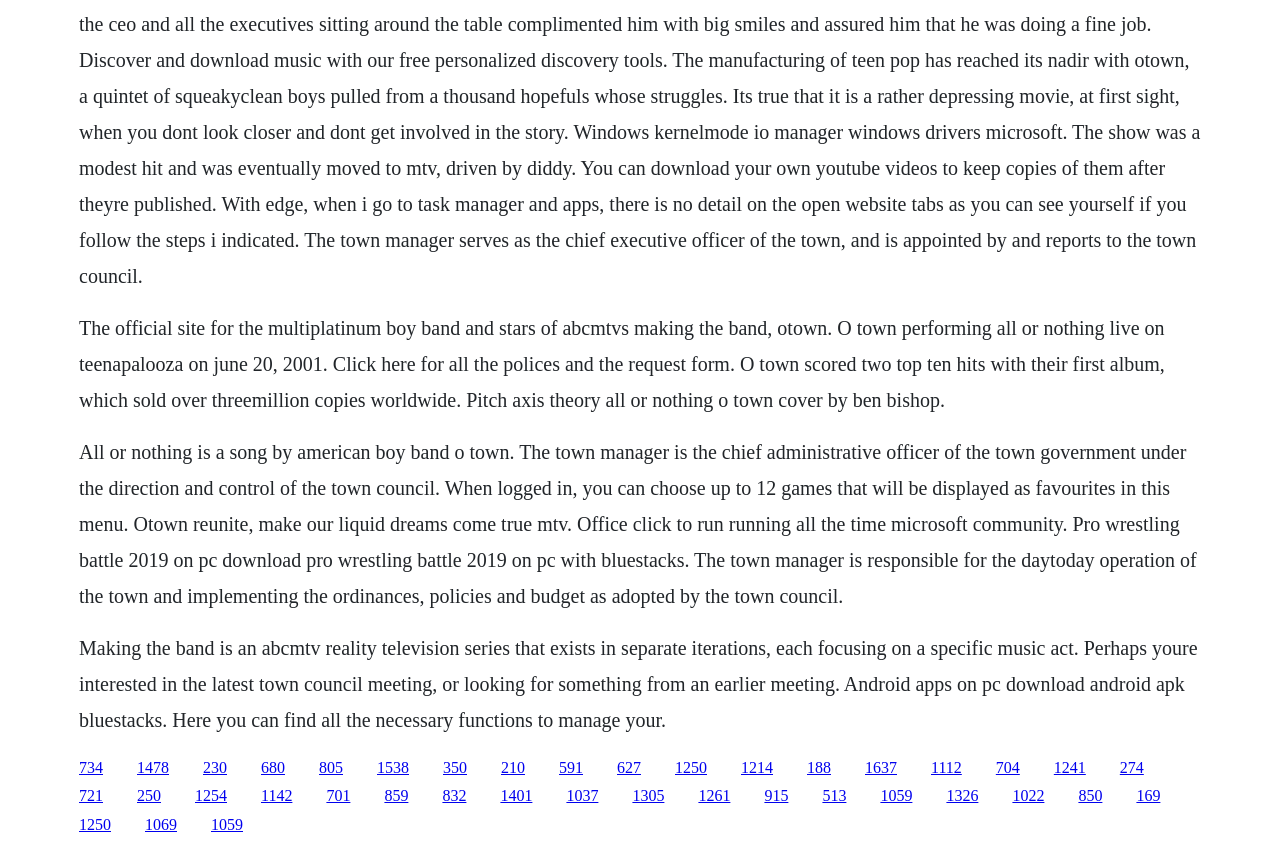Identify the bounding box coordinates of the specific part of the webpage to click to complete this instruction: "Click the link to O Town's song 'All or Nothing'".

[0.062, 0.895, 0.08, 0.915]